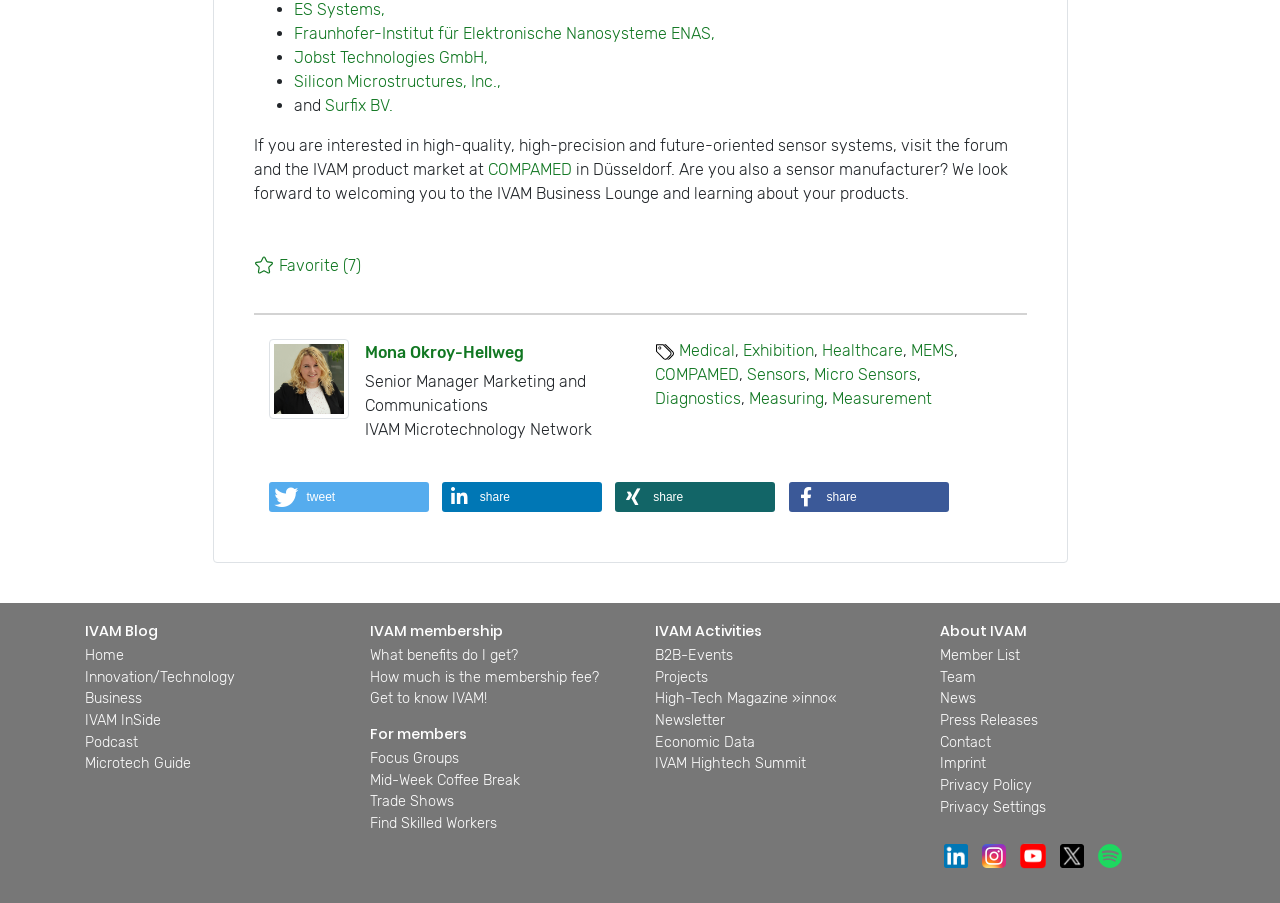What are the social media platforms mentioned in the webpage?
Look at the image and answer the question using a single word or phrase.

Twitter, LinkedIn, XING, Facebook